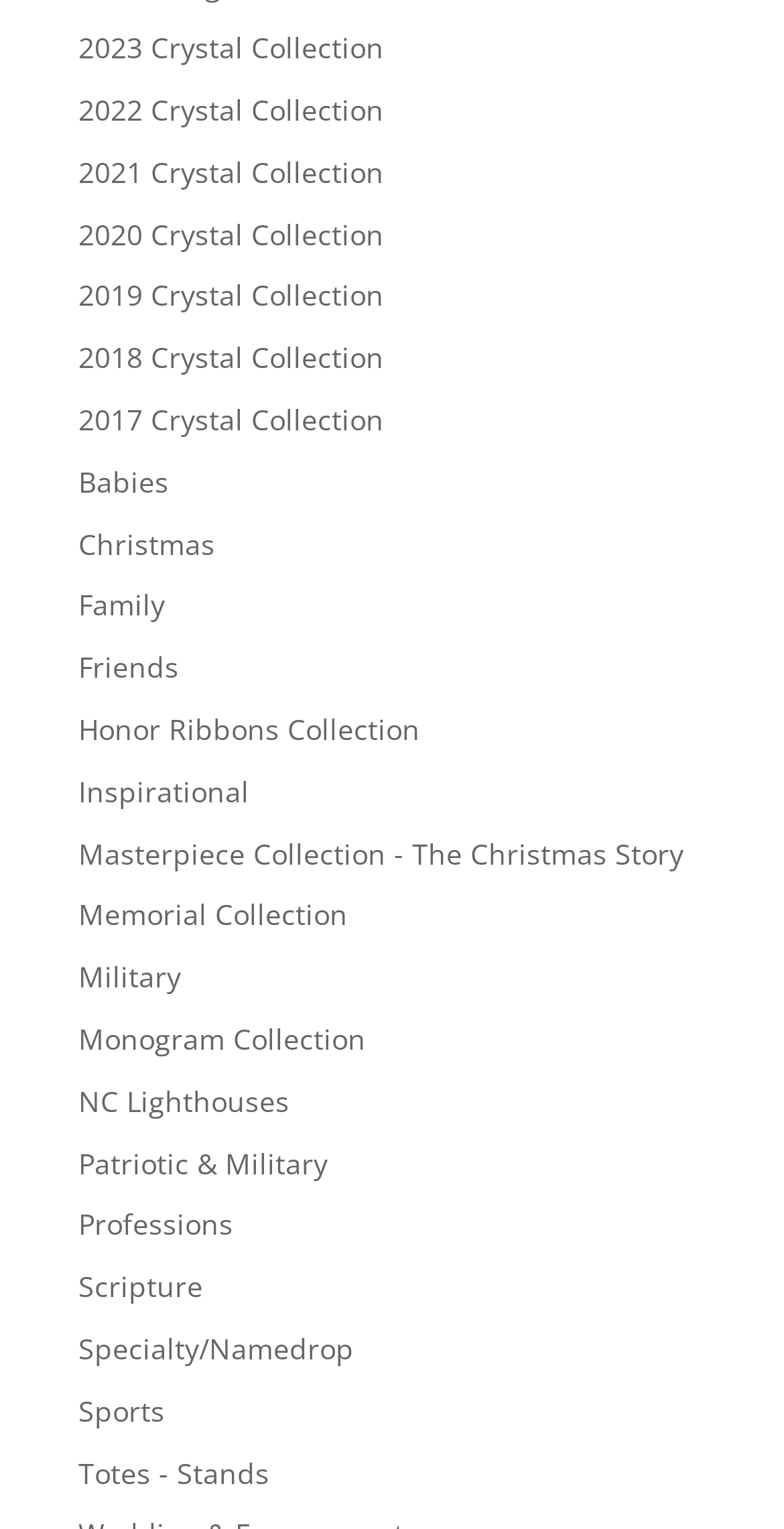What is the most recent crystal collection?
Please give a well-detailed answer to the question.

By examining the links on the webpage, I found a series of links with years, starting from 2017 to 2023. The most recent one is 2023 Crystal Collection, which suggests that it is the latest collection available.